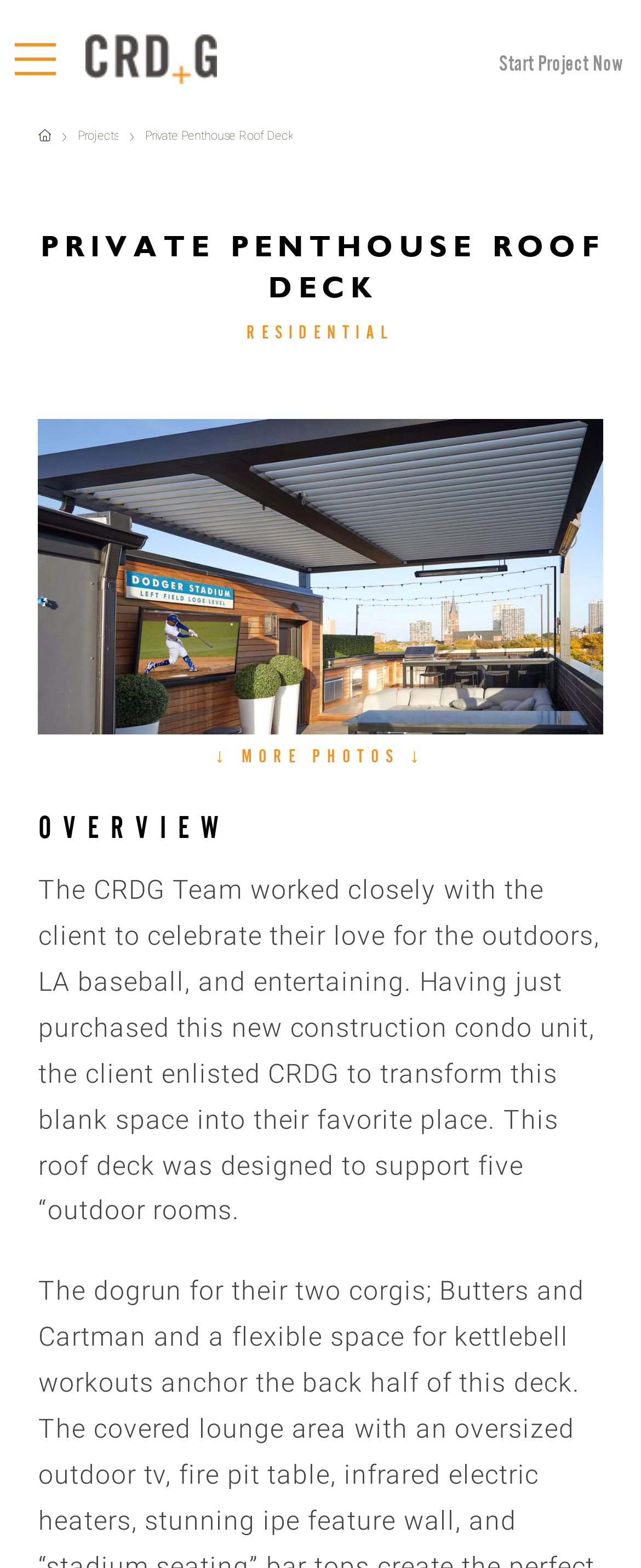Offer a detailed account of what is visible on the webpage.

The webpage is about a private penthouse roof deck project by Chicago Roof Deck and Garden. At the top left, there is a button to toggle off-canvas content, and next to it, a link to the company's homepage with a corresponding image. On the top right, there is a call-to-action button "Start Project Now" with a breadcrumb navigation menu below it, showing the current page's location within the website.

Below the navigation menu, the page's main content begins with a large heading "PRIVATE PENTHOUSE ROOF DECK" spanning almost the entire width of the page. Underneath, there is a link to the "RESIDENTIAL" category, and a large image of the private penthouse roof deck project takes up most of the page's width.

To the right of the image, there is a link to view more photos, and below the image, there is a section labeled "OVERVIEW" with a paragraph of text describing the project. The text explains that the CRDG Team worked with the client to design an outdoor space that celebrates their love for the outdoors, LA baseball, and entertaining. The project involved transforming a blank space into five "outdoor rooms."

At the very bottom of the page, there is a "Back to Top" link.